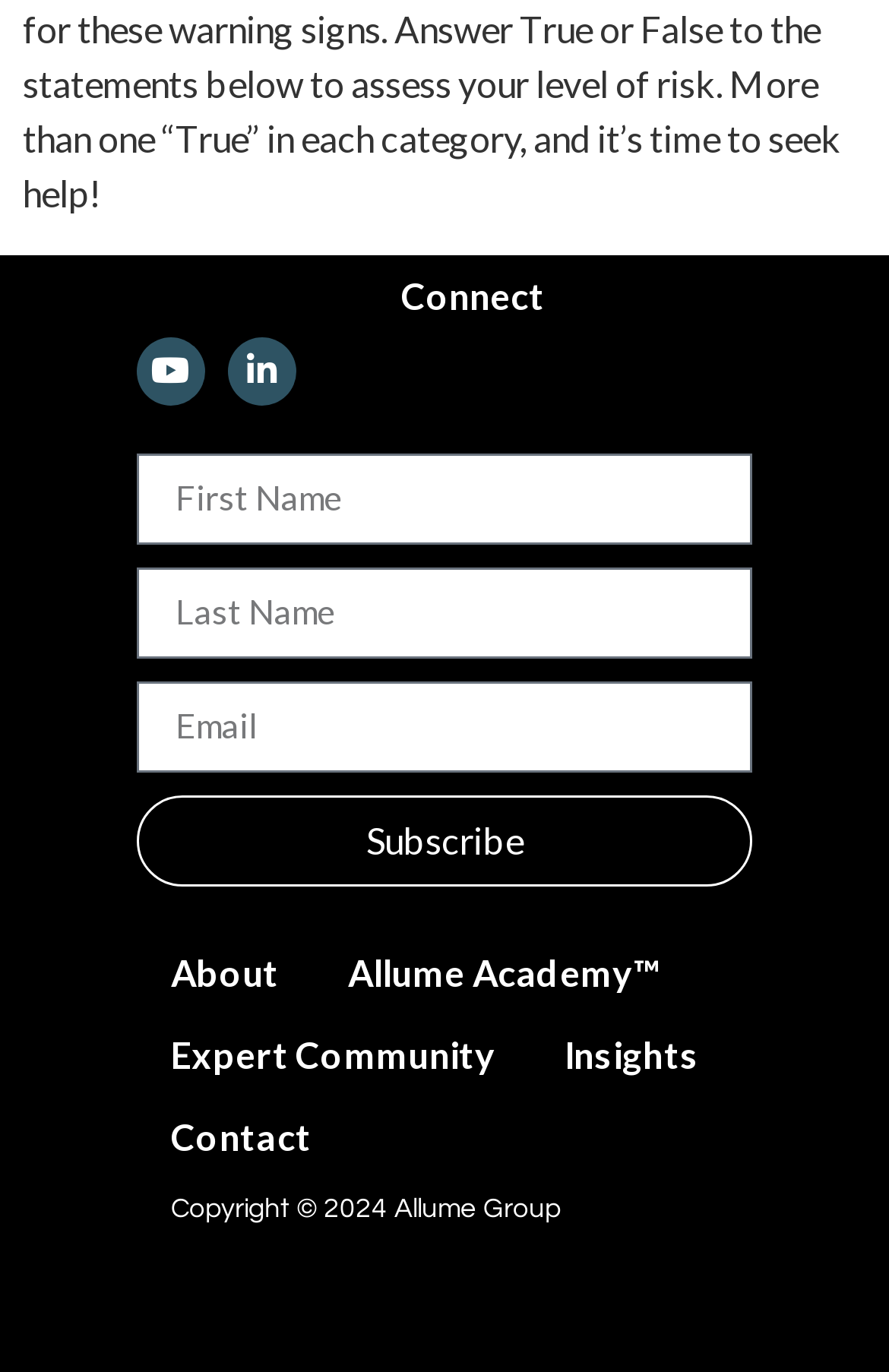Using the provided element description: "alt="bcisociety.org"", determine the bounding box coordinates of the corresponding UI element in the screenshot.

None